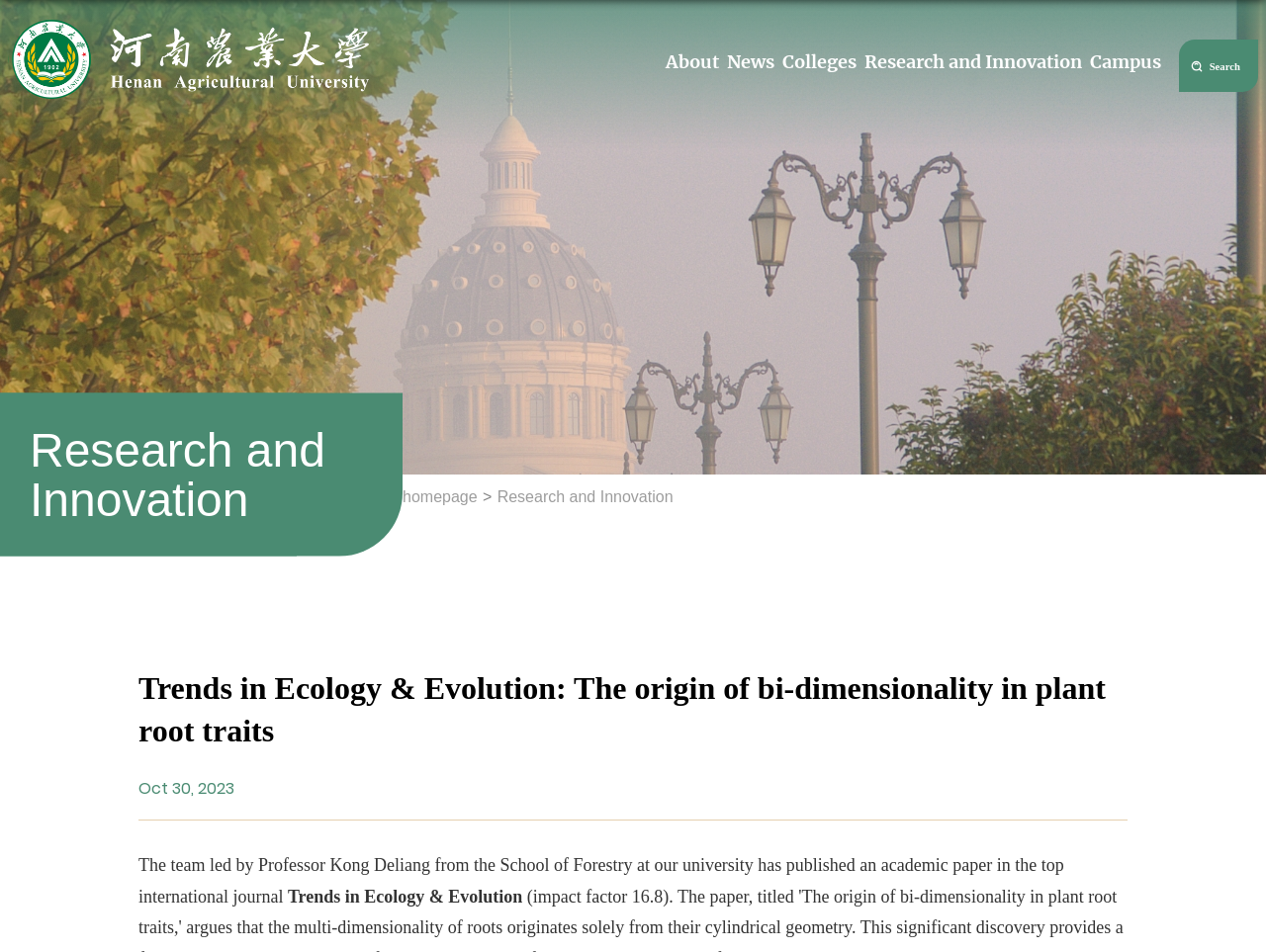Pinpoint the bounding box coordinates of the area that must be clicked to complete this instruction: "view the About page".

[0.523, 0.044, 0.571, 0.087]